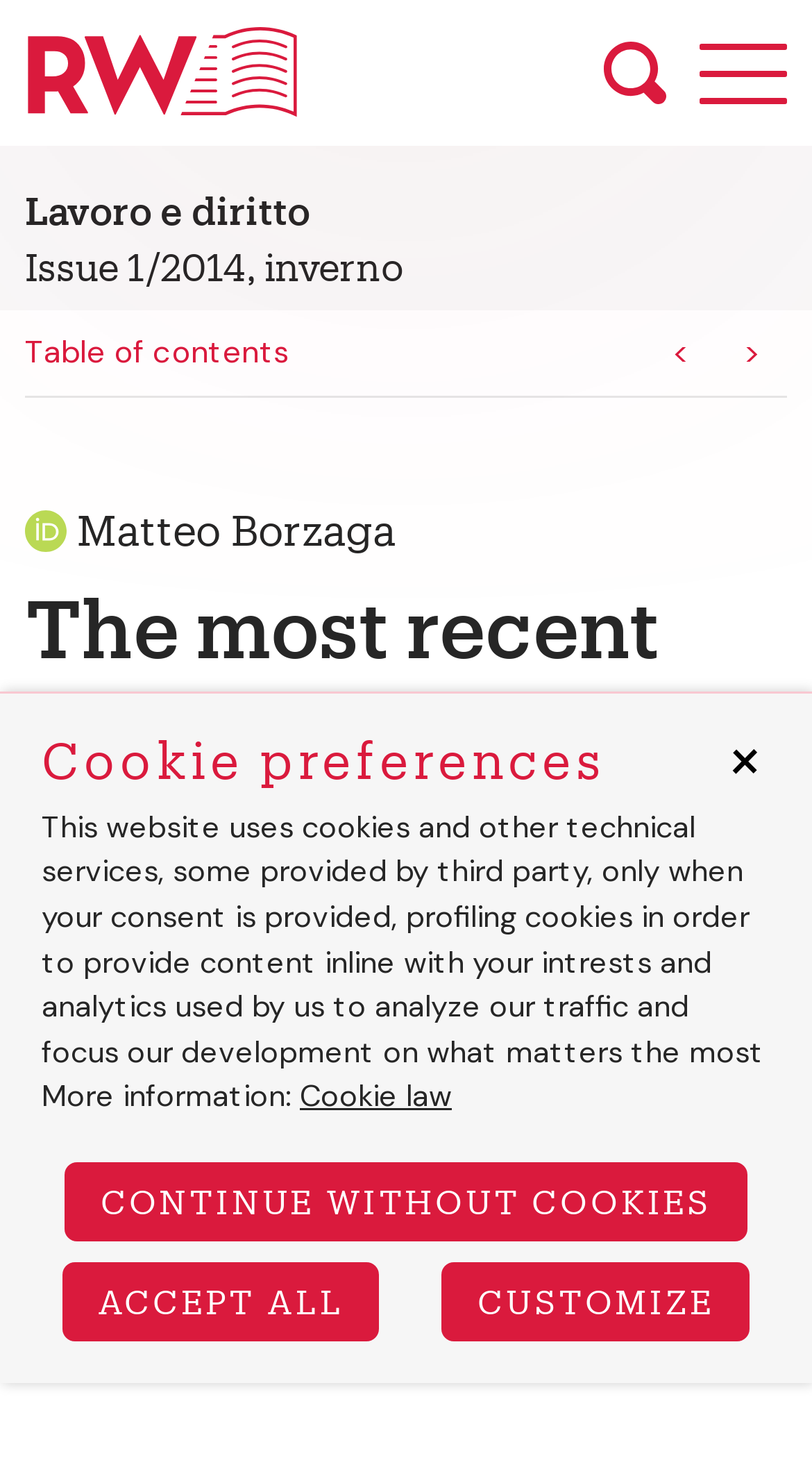Please give the bounding box coordinates of the area that should be clicked to fulfill the following instruction: "Add to cart". The coordinates should be in the format of four float numbers from 0 to 1, i.e., [left, top, right, bottom].

[0.031, 0.867, 0.647, 0.93]